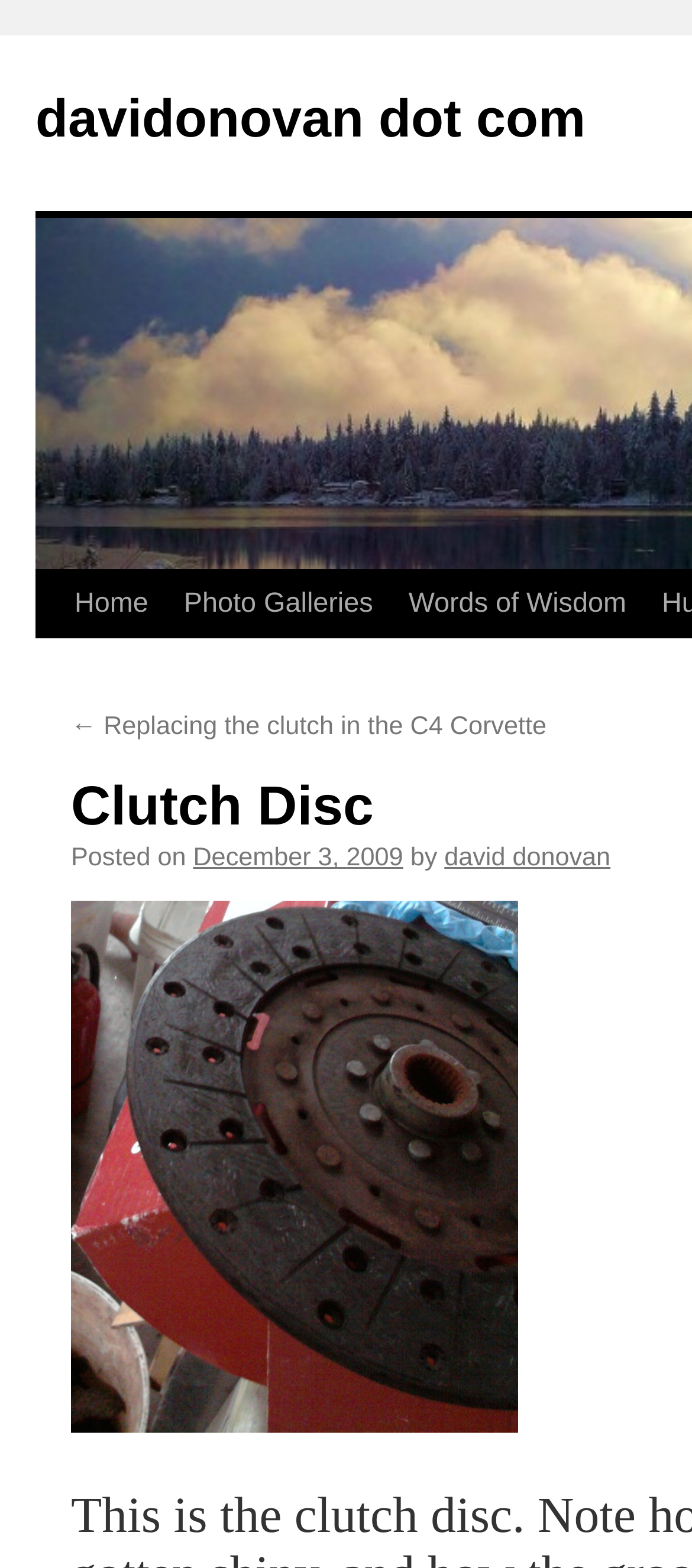How many main navigation links are present?
Using the details from the image, give an elaborate explanation to answer the question.

The main navigation links can be found by looking at the top section of the webpage. There are three links present: 'Home', 'Photo Galleries', and 'Words of Wisdom'.